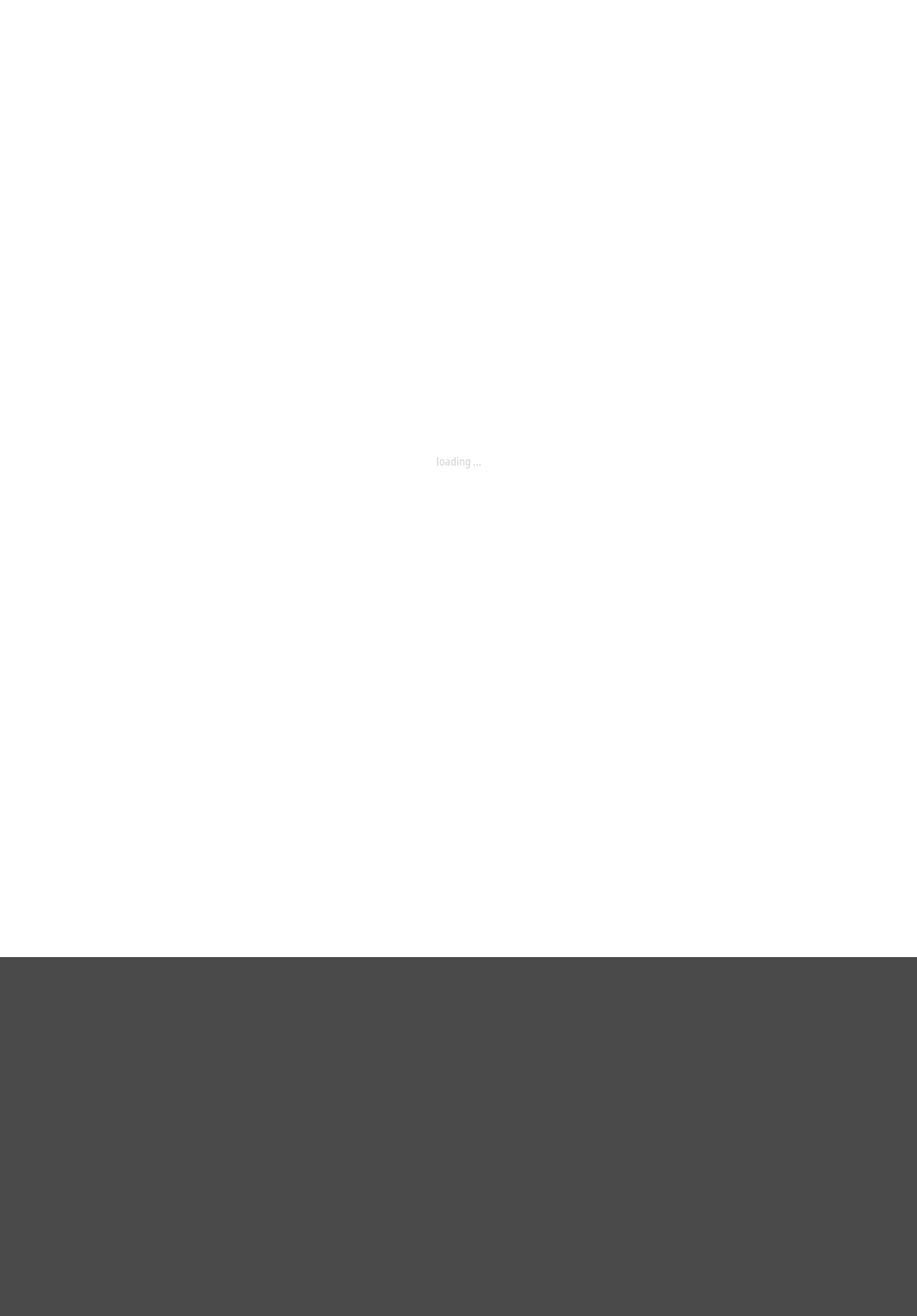Pinpoint the bounding box coordinates of the clickable area necessary to execute the following instruction: "Request an offer". The coordinates should be given as four float numbers between 0 and 1, namely [left, top, right, bottom].

[0.66, 0.68, 0.789, 0.701]